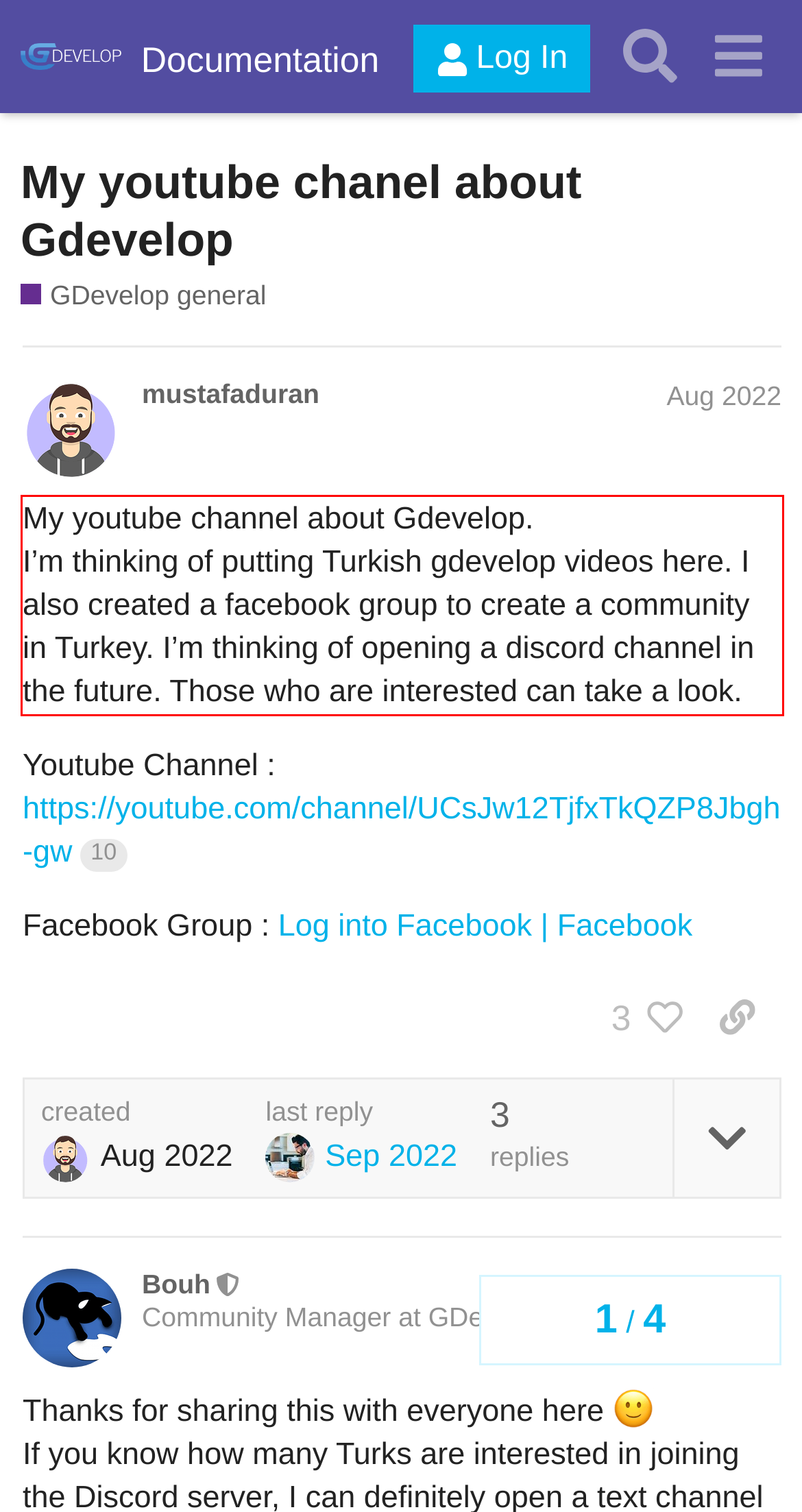You have a screenshot with a red rectangle around a UI element. Recognize and extract the text within this red bounding box using OCR.

My youtube channel about Gdevelop. I’m thinking of putting Turkish gdevelop videos here. I also created a facebook group to create a community in Turkey. I’m thinking of opening a discord channel in the future. Those who are interested can take a look.